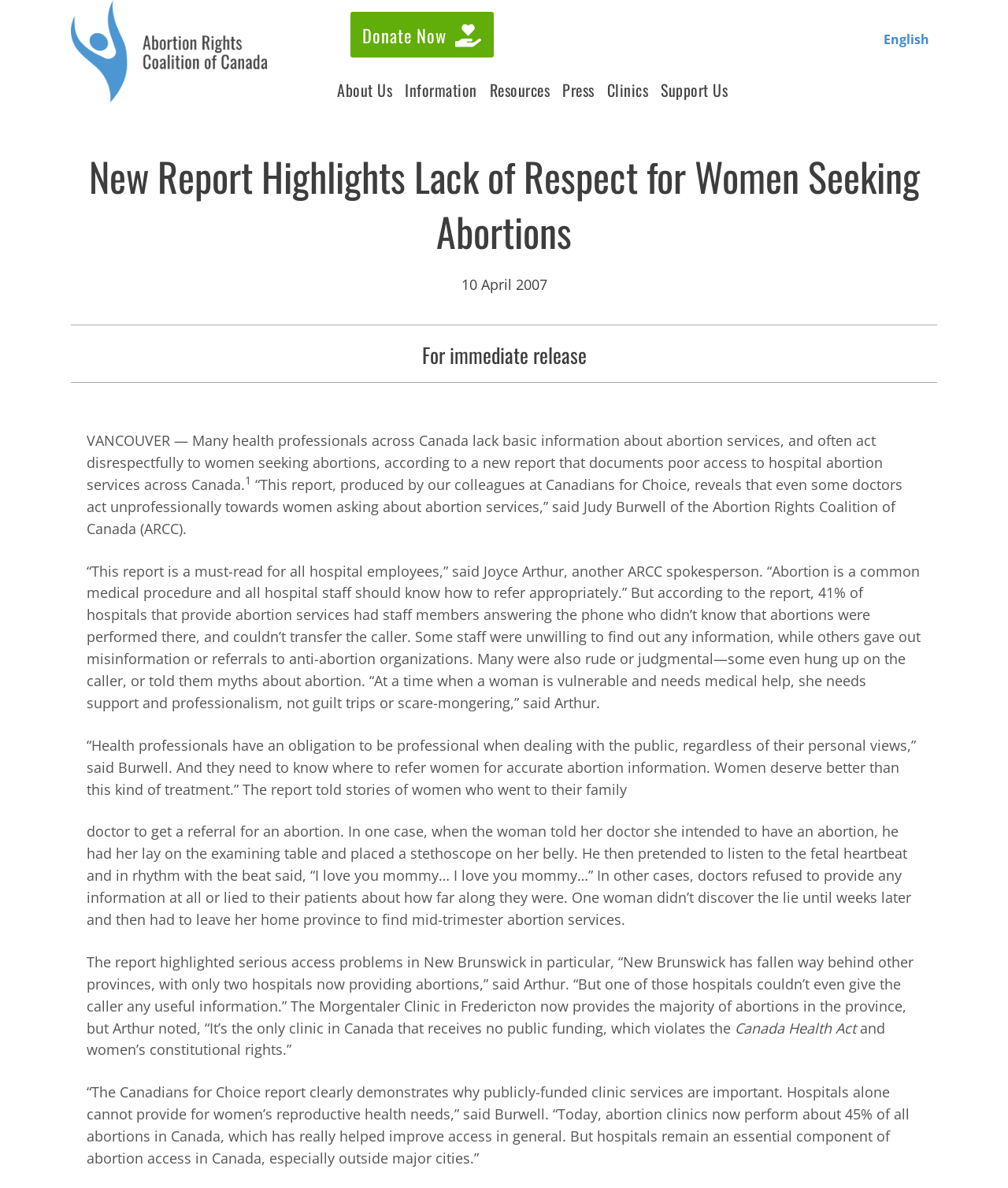What is the name of the clinic mentioned in the report that provides the majority of abortions in New Brunswick?
Look at the screenshot and respond with one word or a short phrase.

Morgentaler Clinic